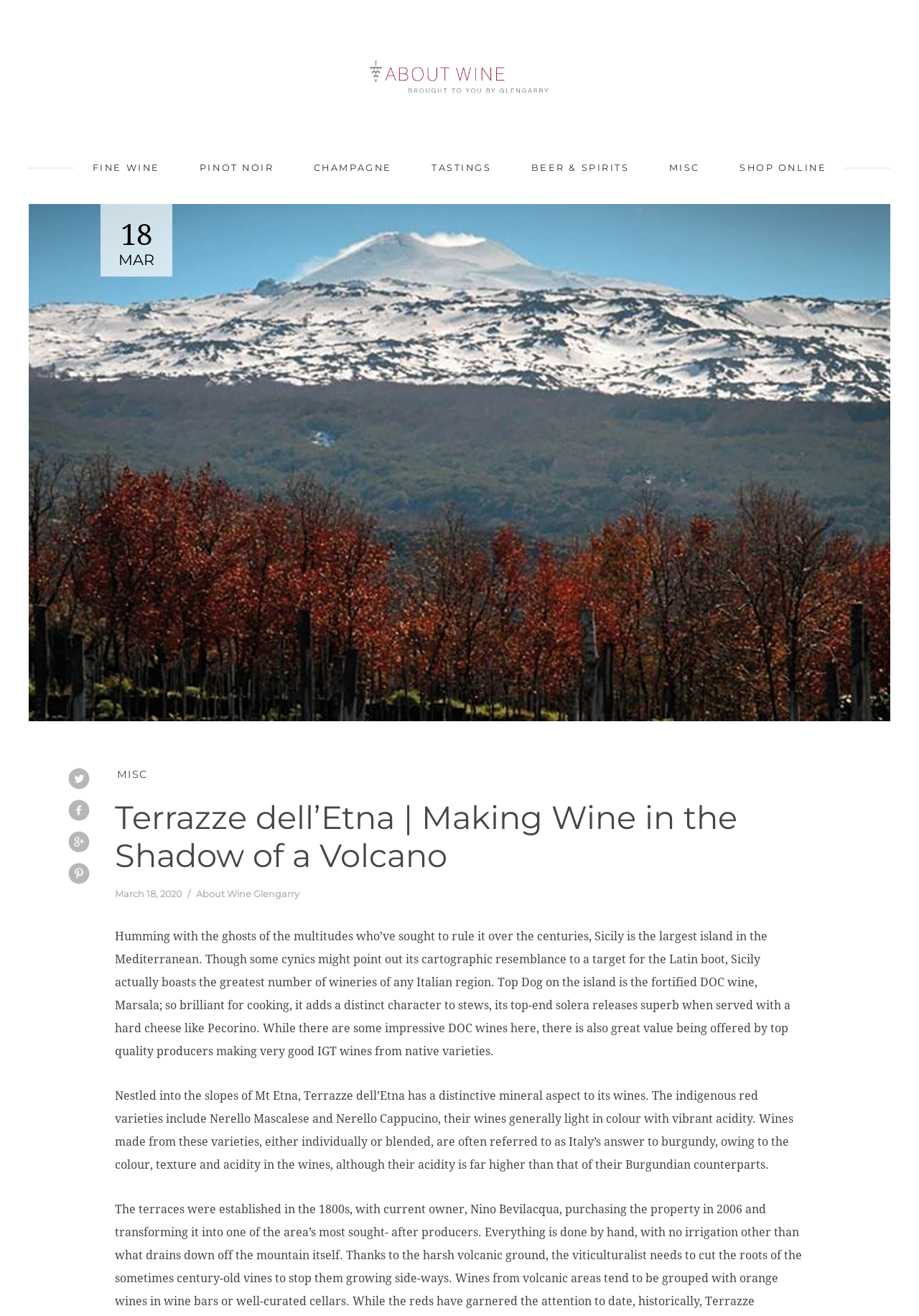Identify the bounding box coordinates of the element that should be clicked to fulfill this task: "Click on Share this post on Twitter!". The coordinates should be provided as four float numbers between 0 and 1, i.e., [left, top, right, bottom].

[0.07, 0.583, 0.102, 0.602]